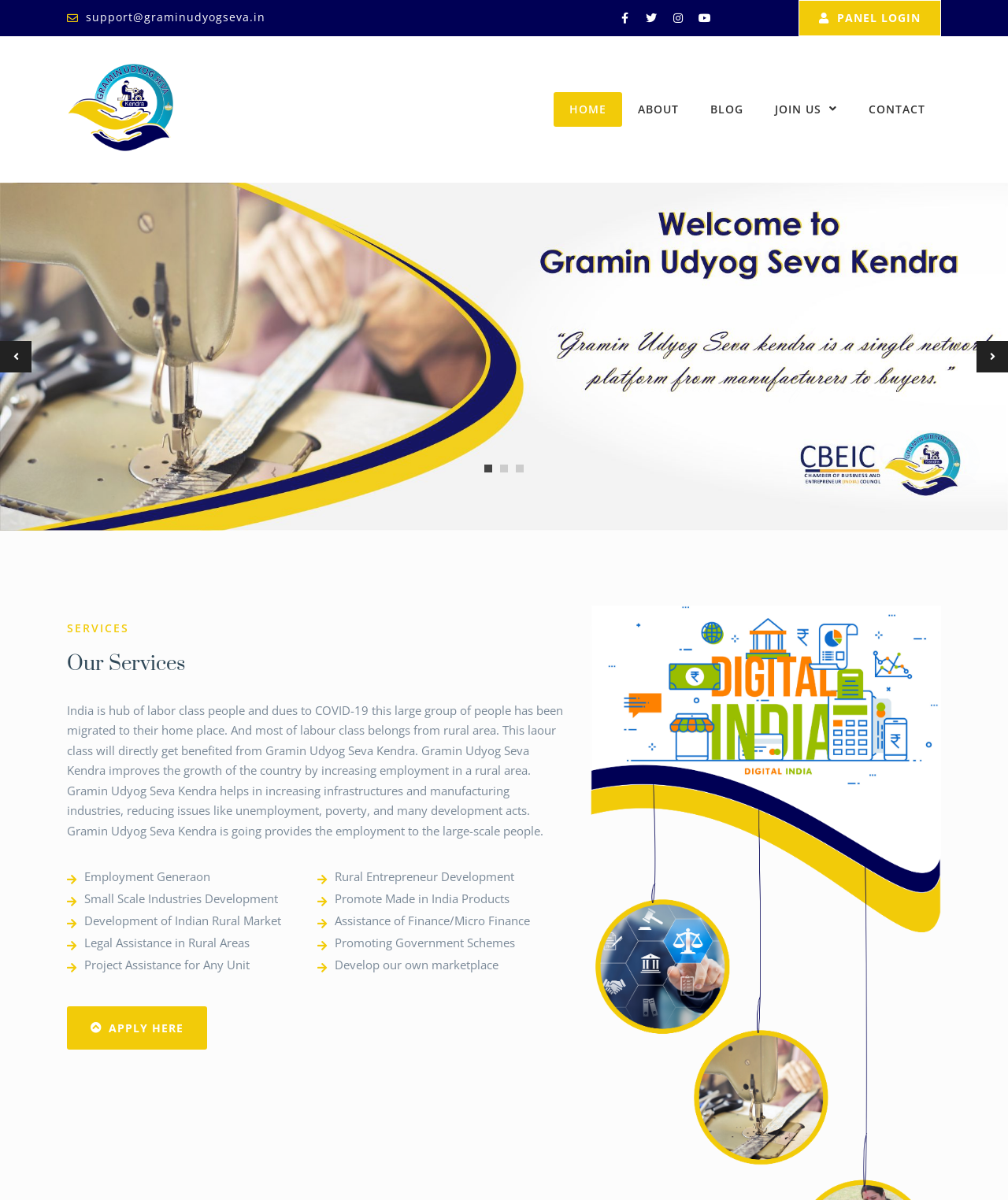How many services are listed on the webpage?
Please utilize the information in the image to give a detailed response to the question.

The services are listed in the section titled 'Our Services', and they include Employment Generation, Rural Entrepreneur Development, Small Scale Industries Development, and eight others. These services are listed in a vertical column on the webpage.